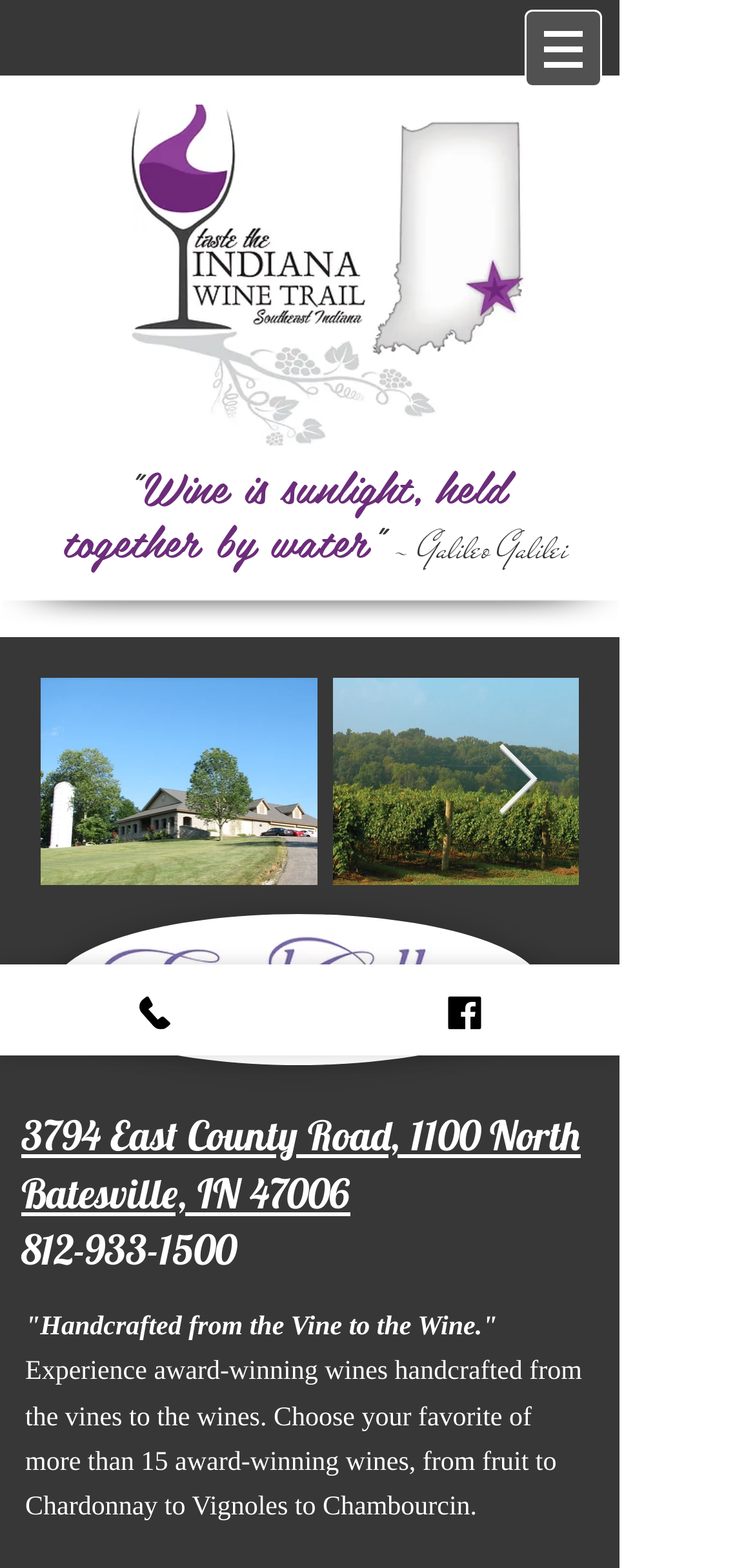Answer the following inquiry with a single word or phrase:
What is the phone number of Ertel Cellars Winery?

812-933-1500